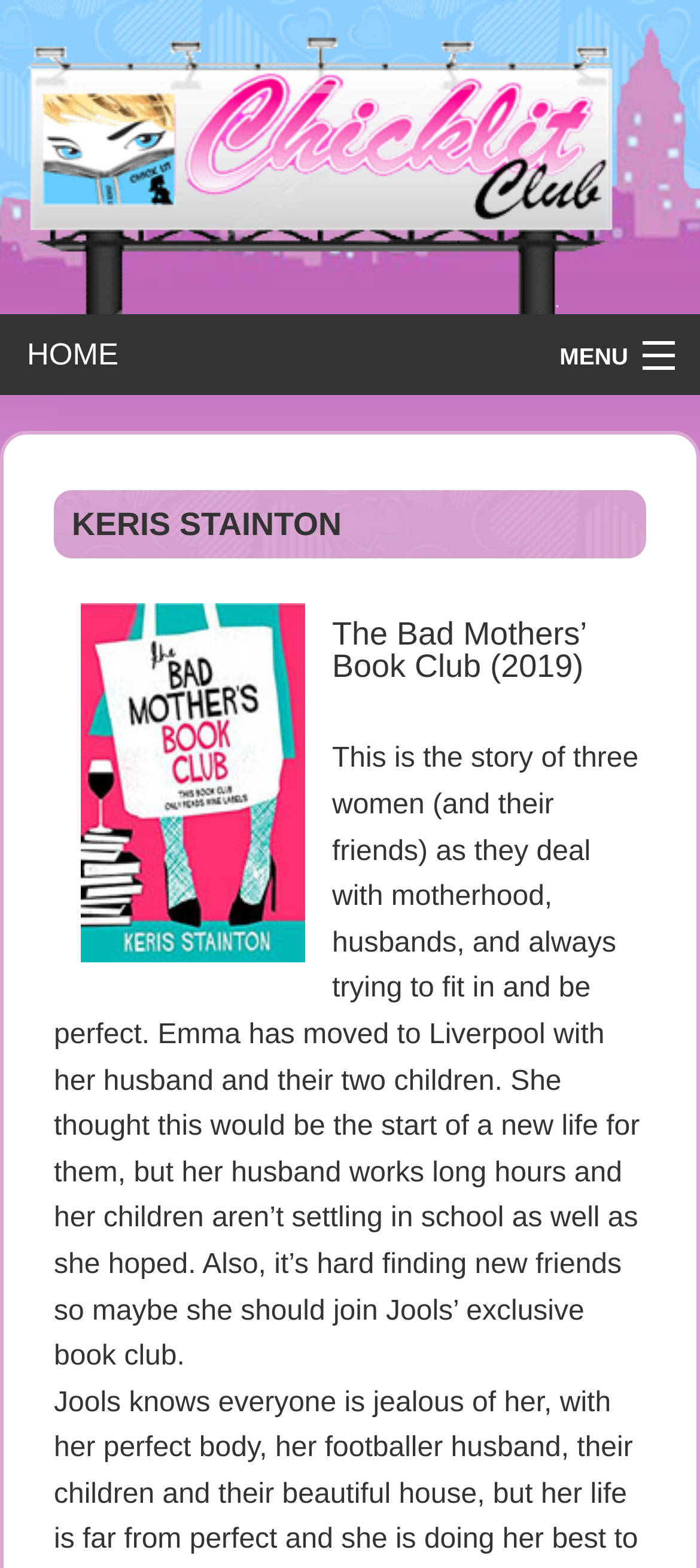Identify the bounding box coordinates of the region I need to click to complete this instruction: "Click LOVE CHICK LIT - JOIN THE CLUB!".

[0.0, 0.56, 1.0, 0.611]